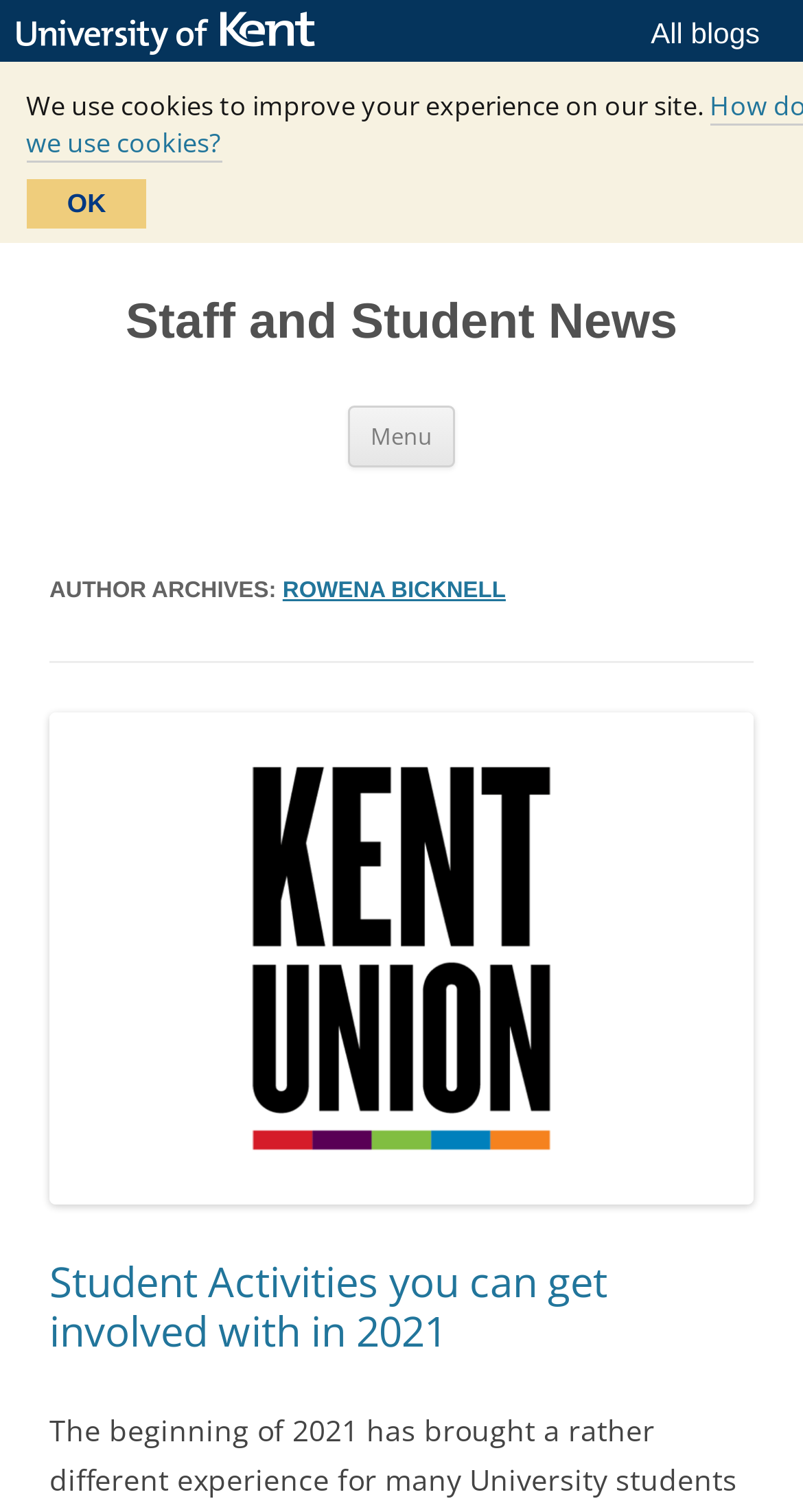Provide a short answer to the following question with just one word or phrase: Is there a menu button on the page?

Yes